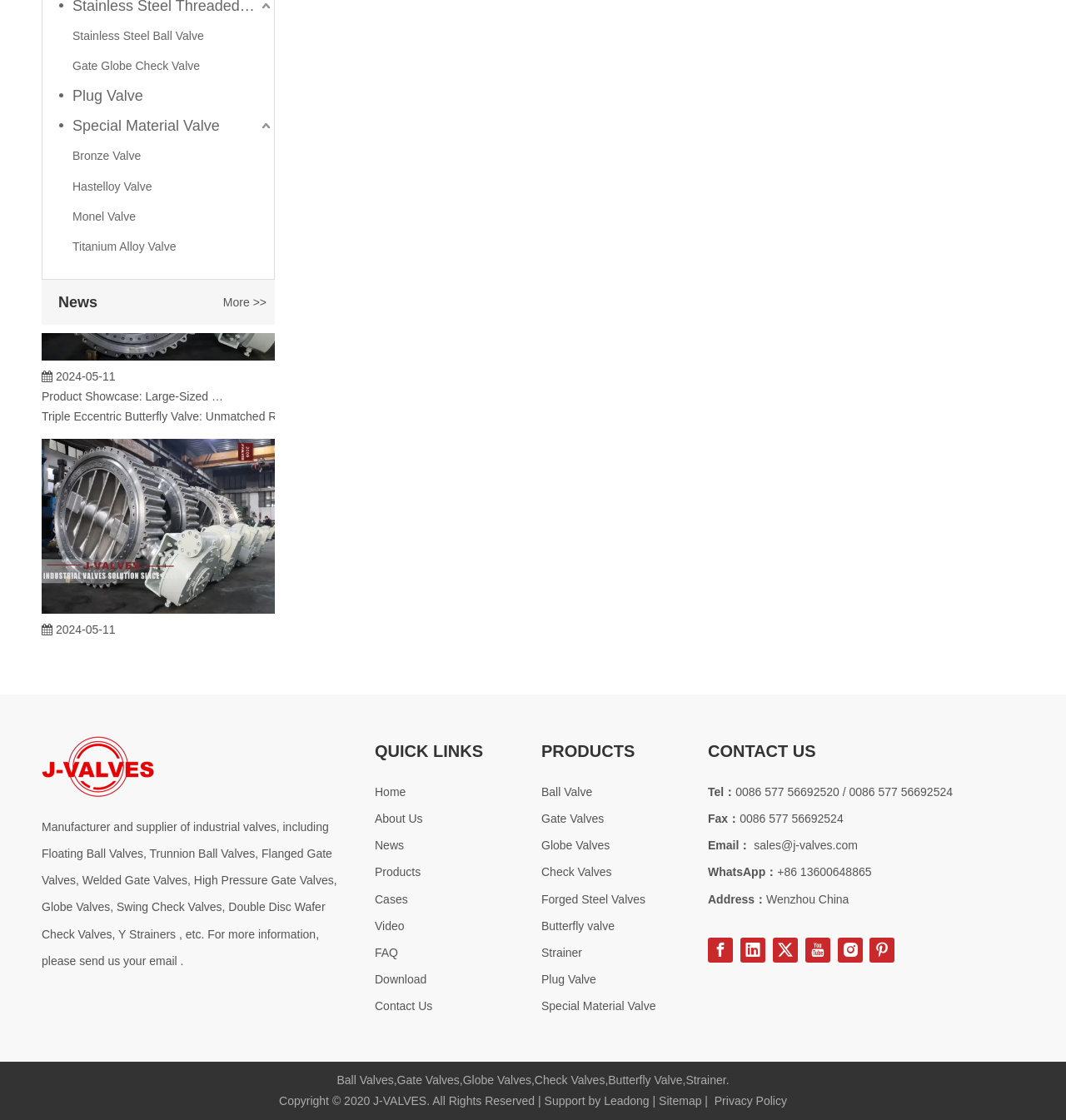Find the bounding box coordinates of the element I should click to carry out the following instruction: "View News".

[0.055, 0.25, 0.258, 0.29]